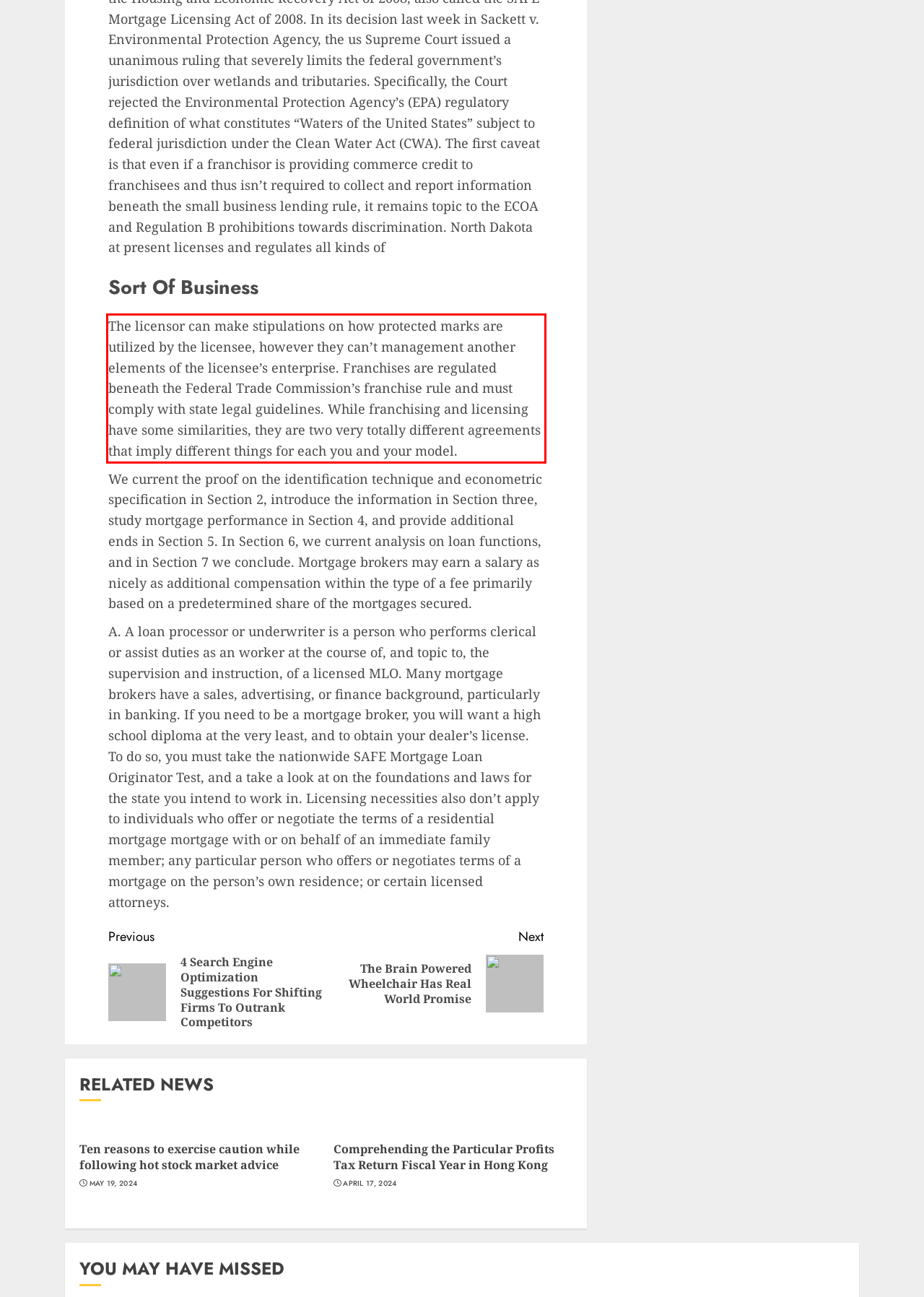Given the screenshot of a webpage, identify the red rectangle bounding box and recognize the text content inside it, generating the extracted text.

The licensor can make stipulations on how protected marks are utilized by the licensee, however they can’t management another elements of the licensee’s enterprise. Franchises are regulated beneath the Federal Trade Commission’s franchise rule and must comply with state legal guidelines. While franchising and licensing have some similarities, they are two very totally different agreements that imply different things for each you and your model.